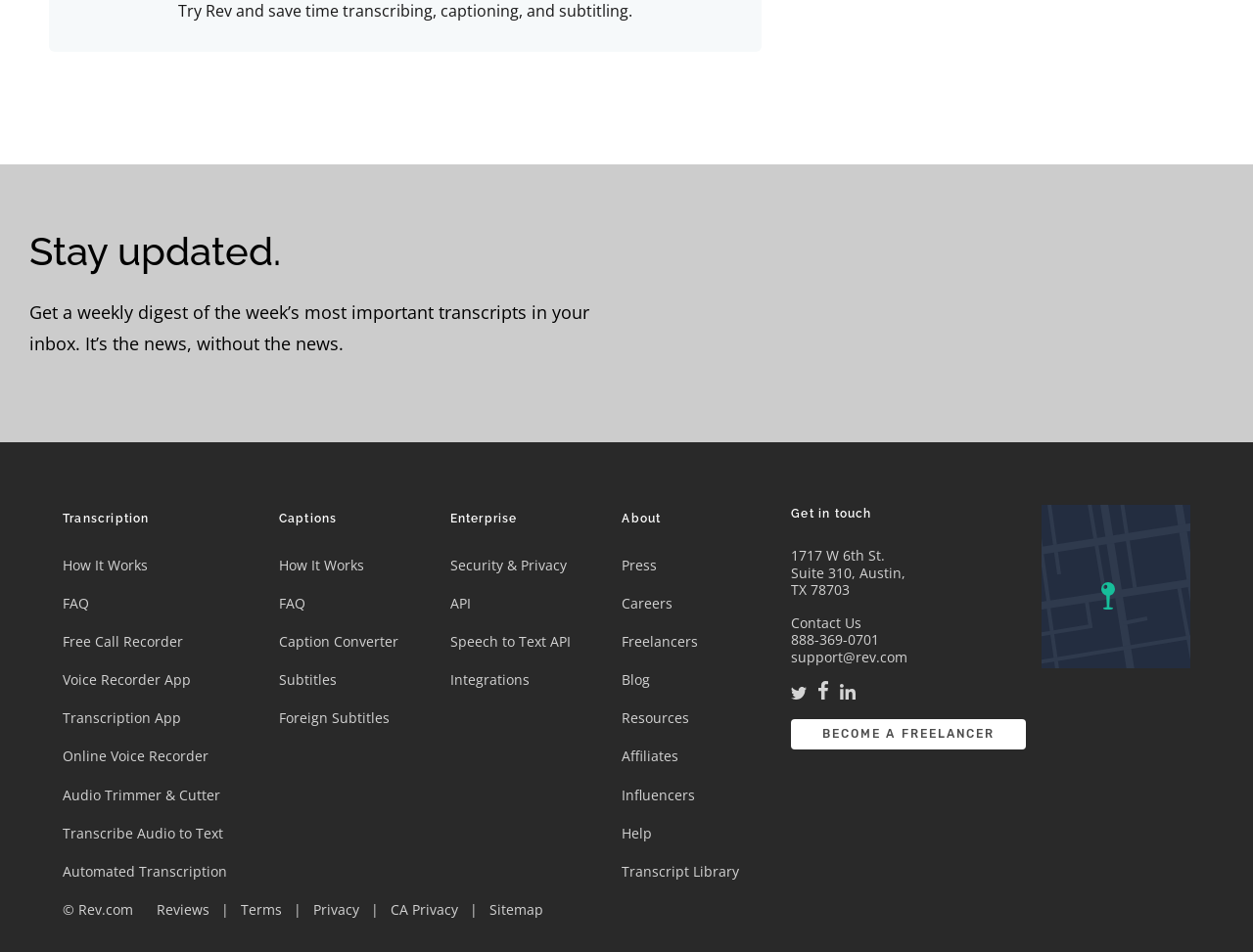Provide a brief response to the question using a single word or phrase: 
What is the purpose of the 'Transcription' link?

Transcribe audio to text